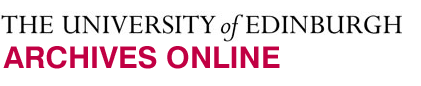Offer an in-depth caption for the image.

The image features the logo of the University of Edinburgh Archive and Manuscript Collections, prominently displaying the phrase "ARCHIVES ONLINE." The logo conveys the institution's commitment to providing digital access to its vast archival holdings, encouraging users to explore historic documents and collections. The design emphasizes scholarly engagement and research, embodying the university's mission to preserve and share its rich heritage. The visual representation reflects the university's standard in academic excellence and accessibility in the digital age.